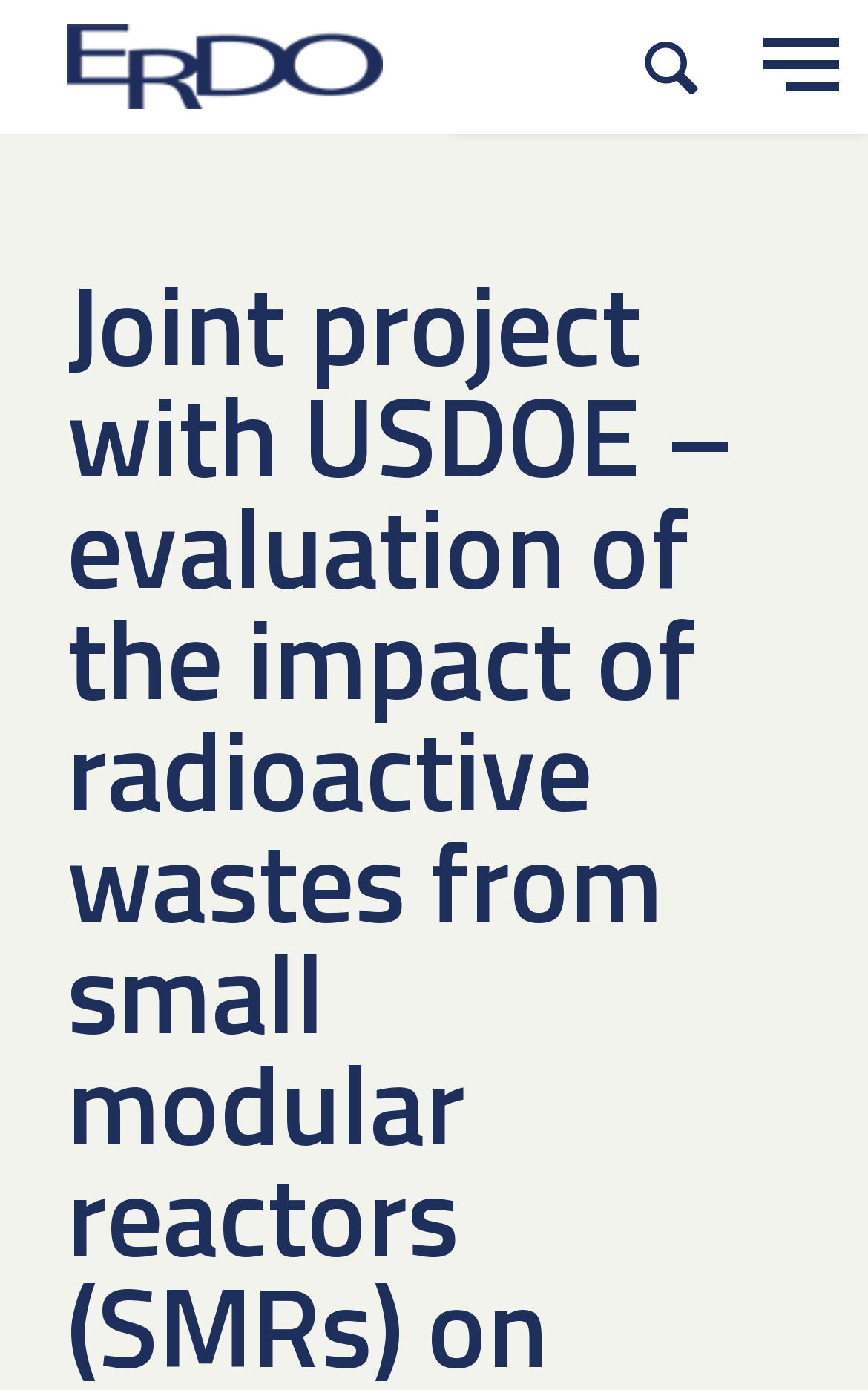By analyzing the image, answer the following question with a detailed response: How many buttons are there in the search form?

By looking at the search form element, I can see that it contains two buttons: 'Toon zoekvenster' and 'Zoek'. Therefore, there are two buttons in the search form.